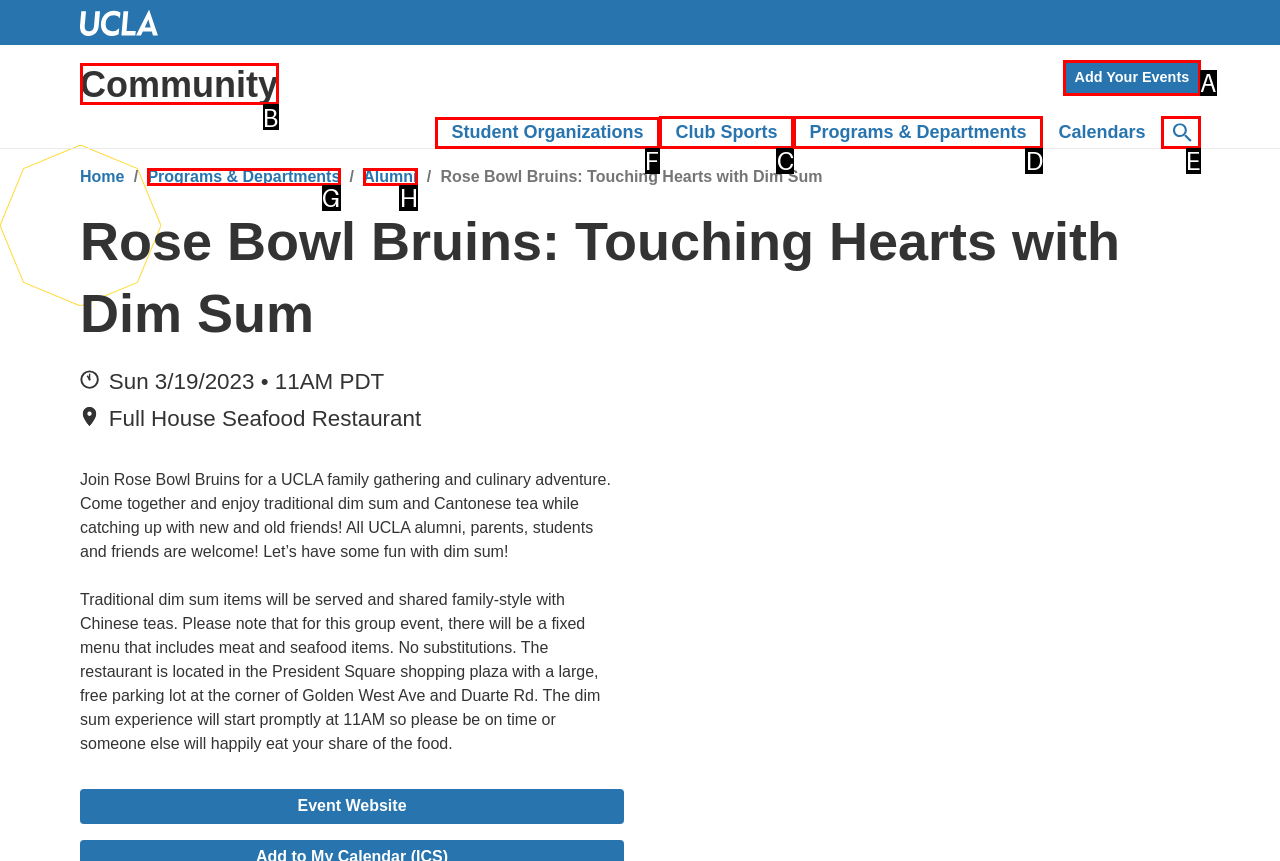For the given instruction: Navigate to Student Organizations, determine which boxed UI element should be clicked. Answer with the letter of the corresponding option directly.

F